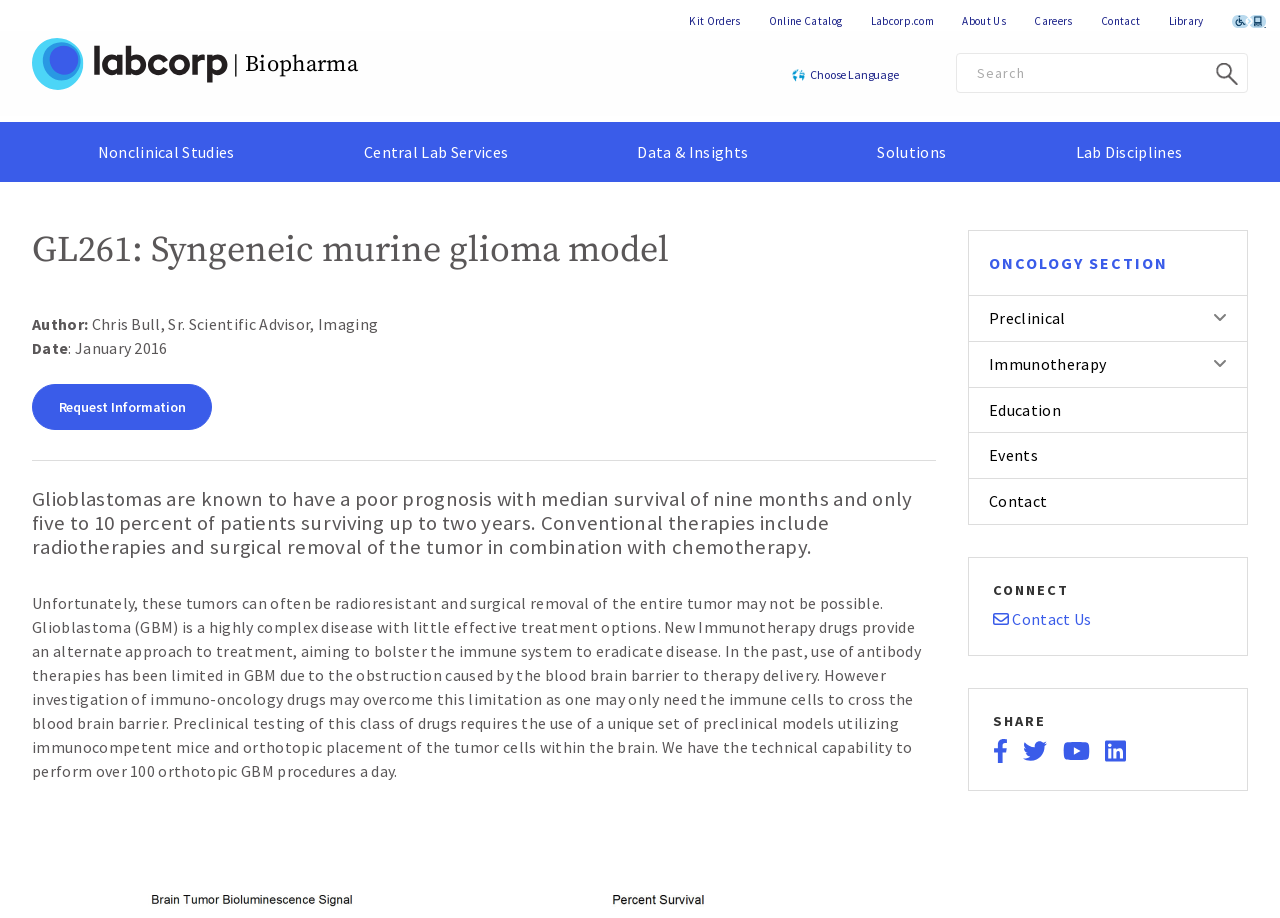Determine the bounding box for the UI element that matches this description: "Facebook Facebook".

[0.776, 0.801, 0.788, 0.835]